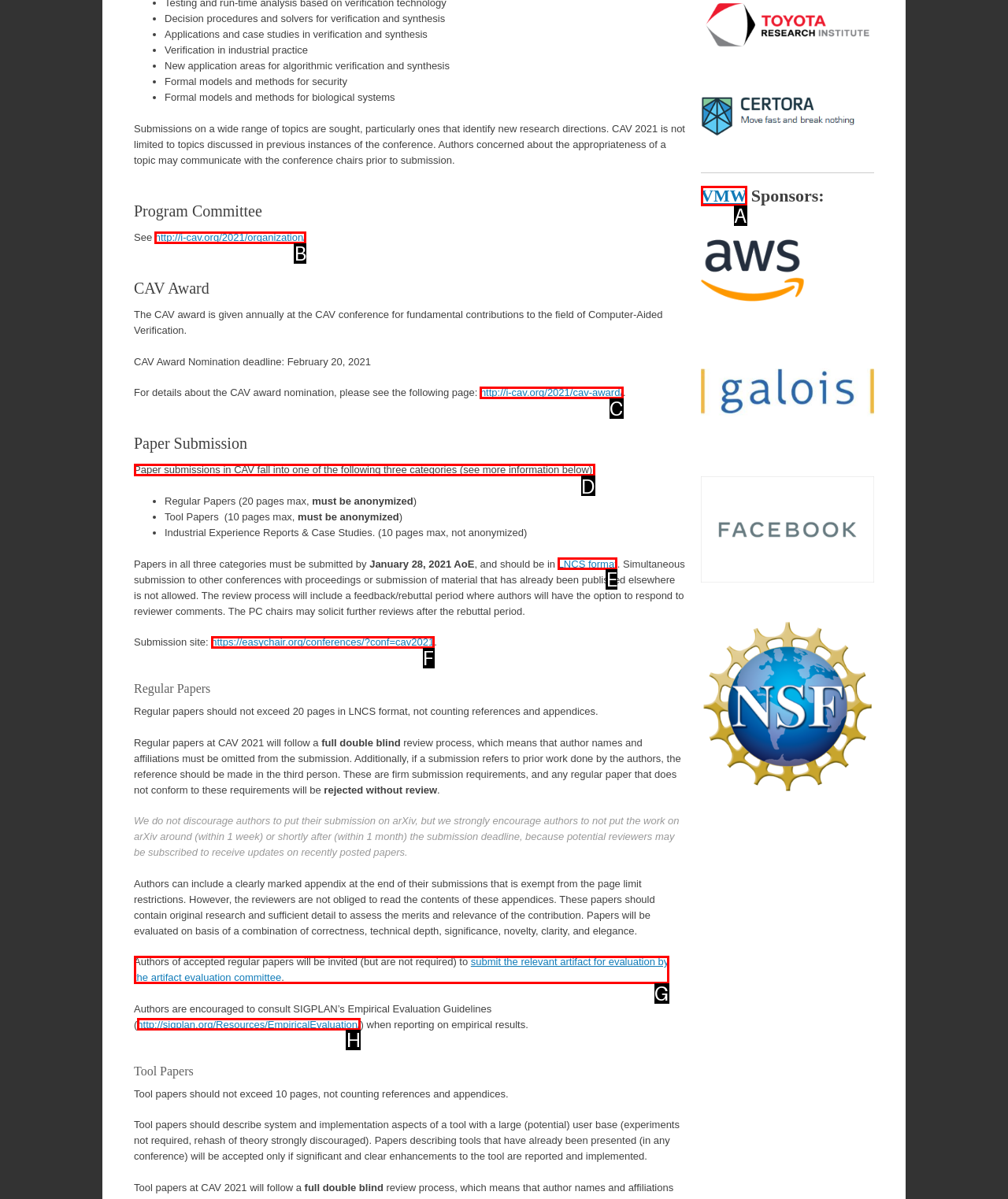Choose the letter of the element that should be clicked to complete the task: Read about the paper submission guidelines
Answer with the letter from the possible choices.

D